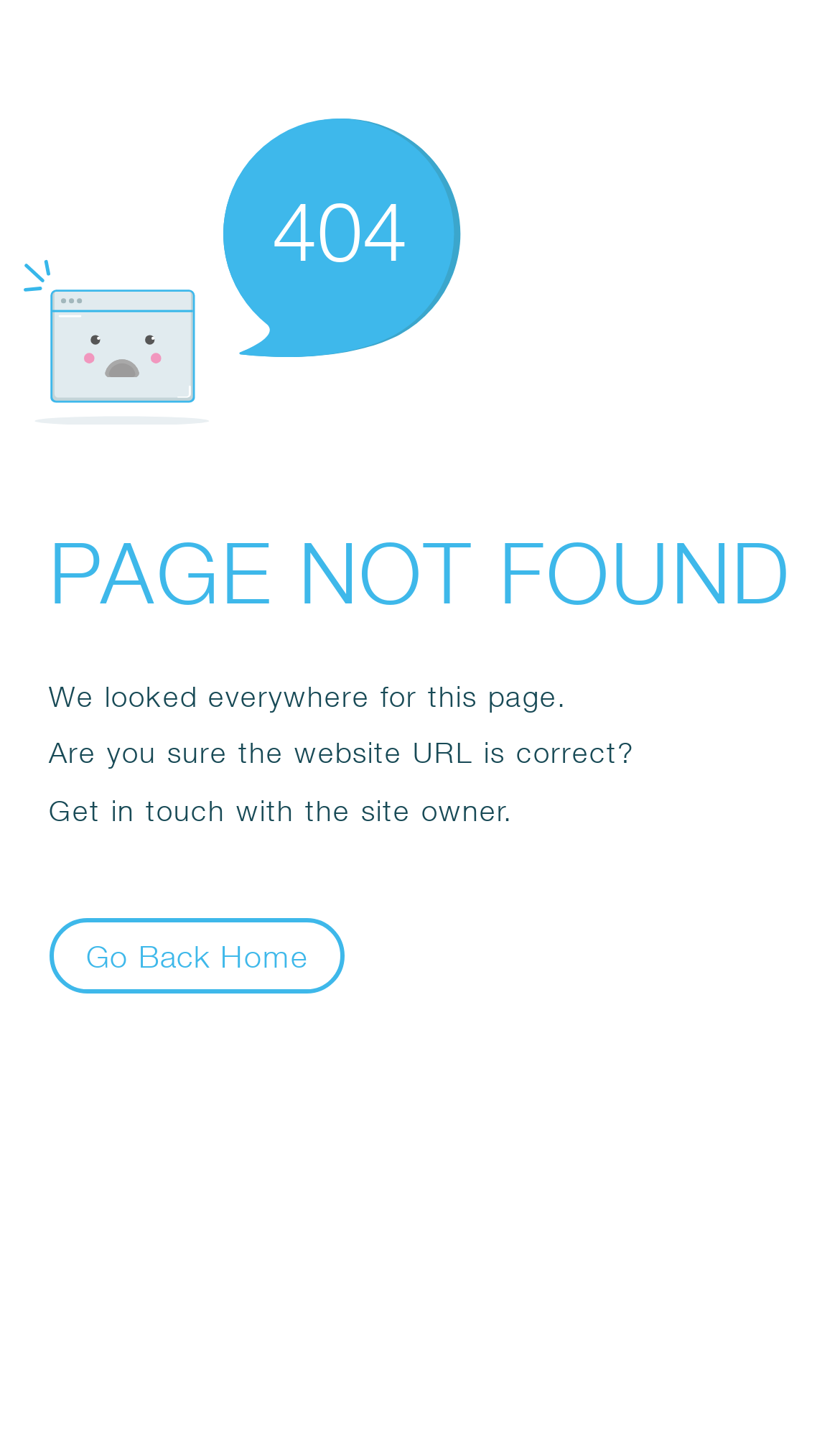What is the available action?
Ensure your answer is thorough and detailed.

The available action is a button labeled 'Go Back Home' which is located at the bottom of the webpage, and it is a sibling of the static text elements.